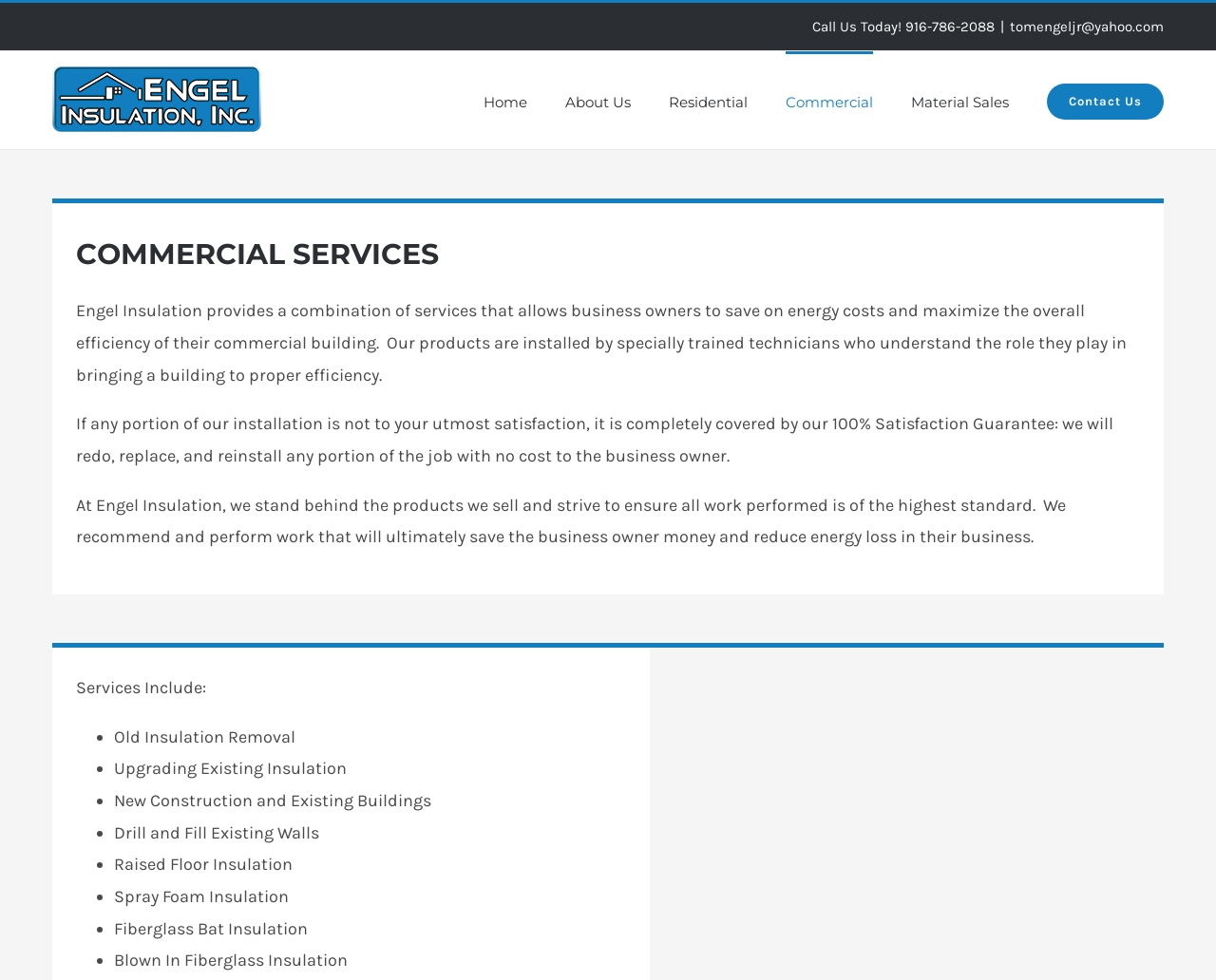Identify the bounding box coordinates of the element that should be clicked to fulfill this task: "Click the 'Home' link". The coordinates should be provided as four float numbers between 0 and 1, i.e., [left, top, right, bottom].

[0.398, 0.052, 0.434, 0.152]